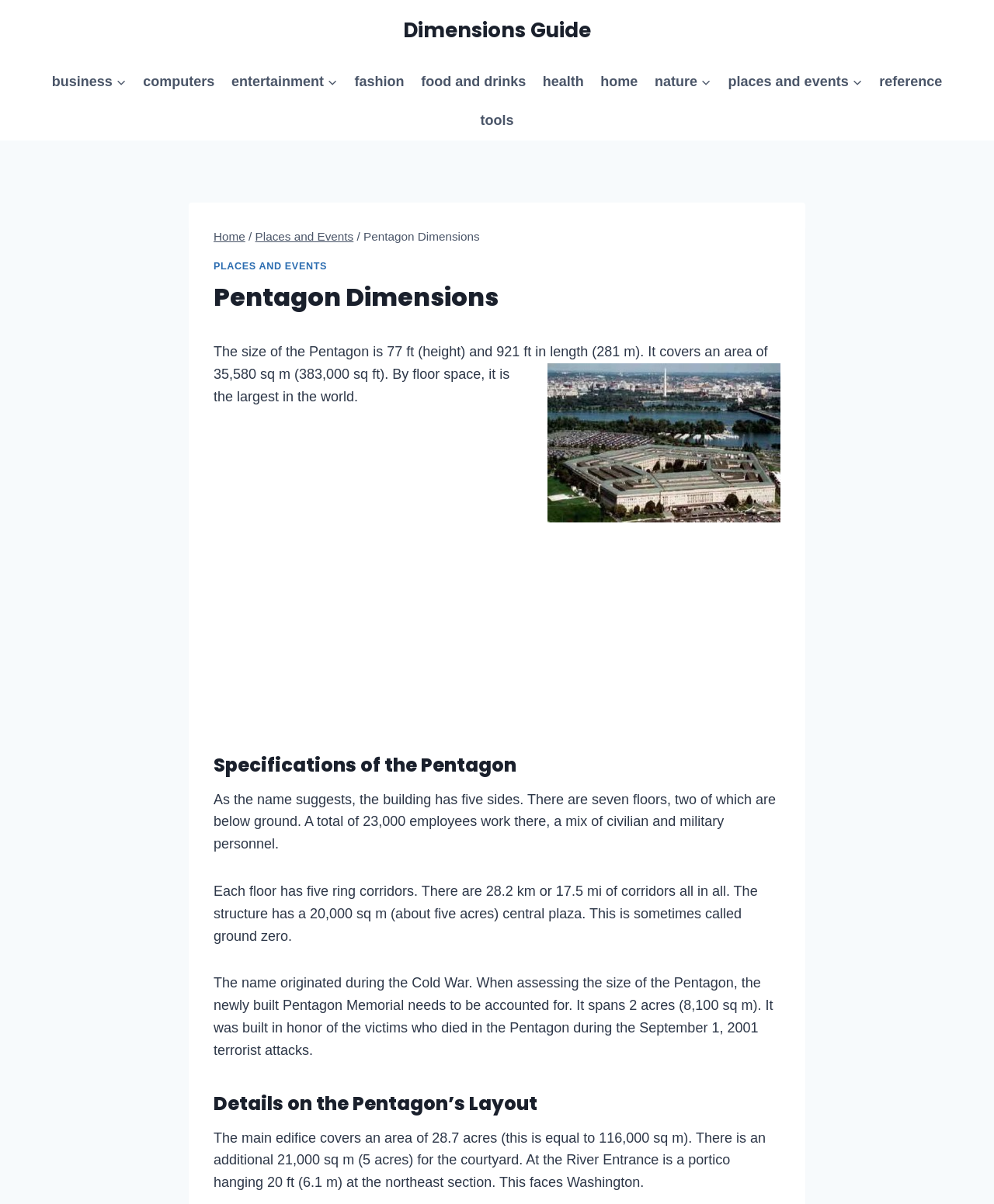Pinpoint the bounding box coordinates for the area that should be clicked to perform the following instruction: "Click on the 'Places and Events' link in the breadcrumbs".

[0.257, 0.191, 0.356, 0.202]